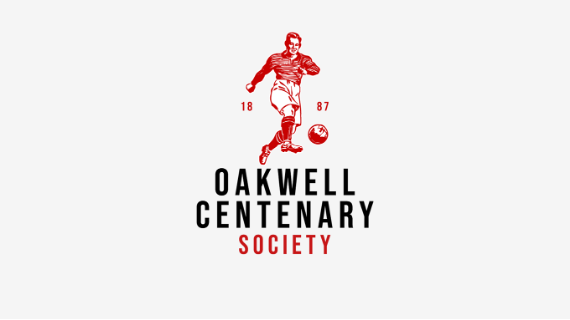Answer the question using only a single word or phrase: 
What is the name of the organization represented by the logo?

Oakwell Centenary Society